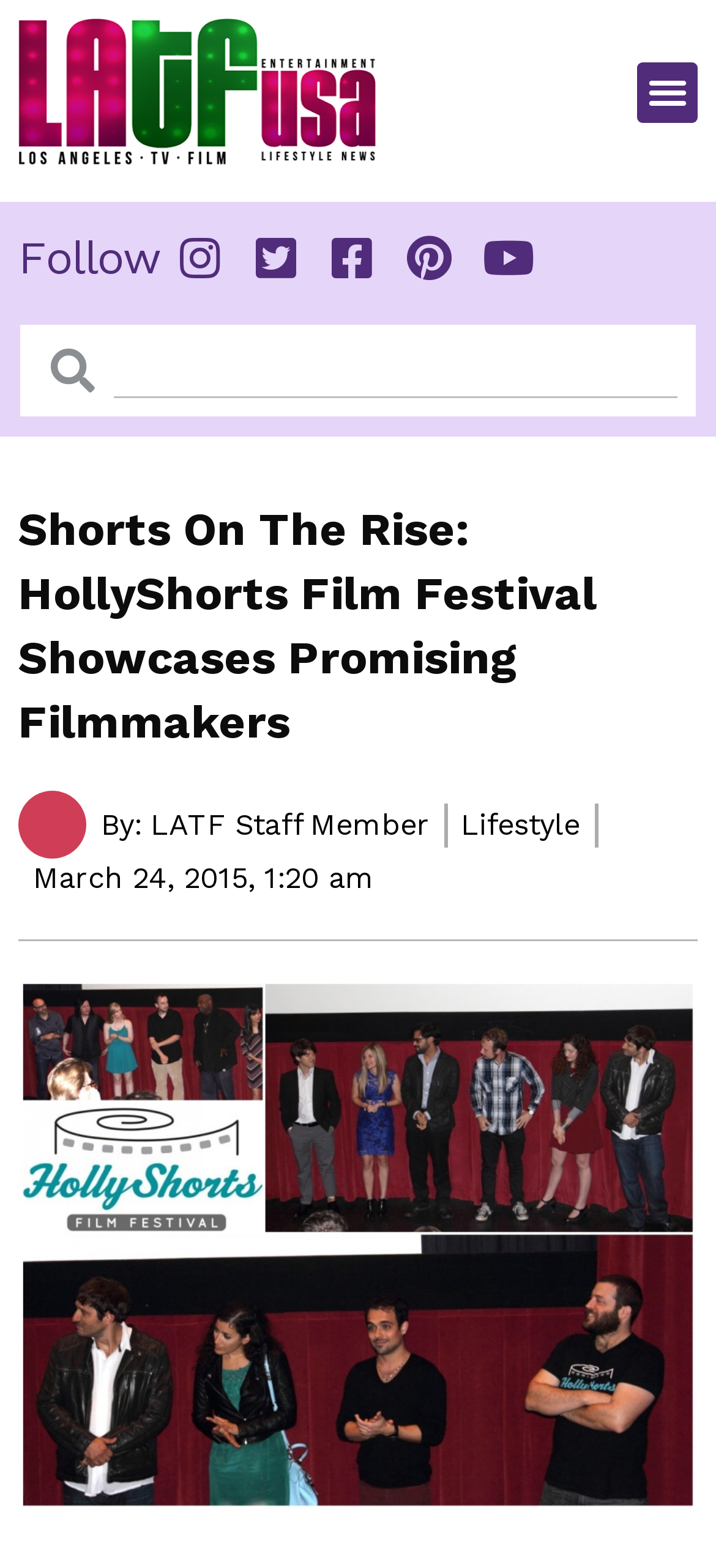Use a single word or phrase to answer this question: 
What is the category of the article?

Lifestyle